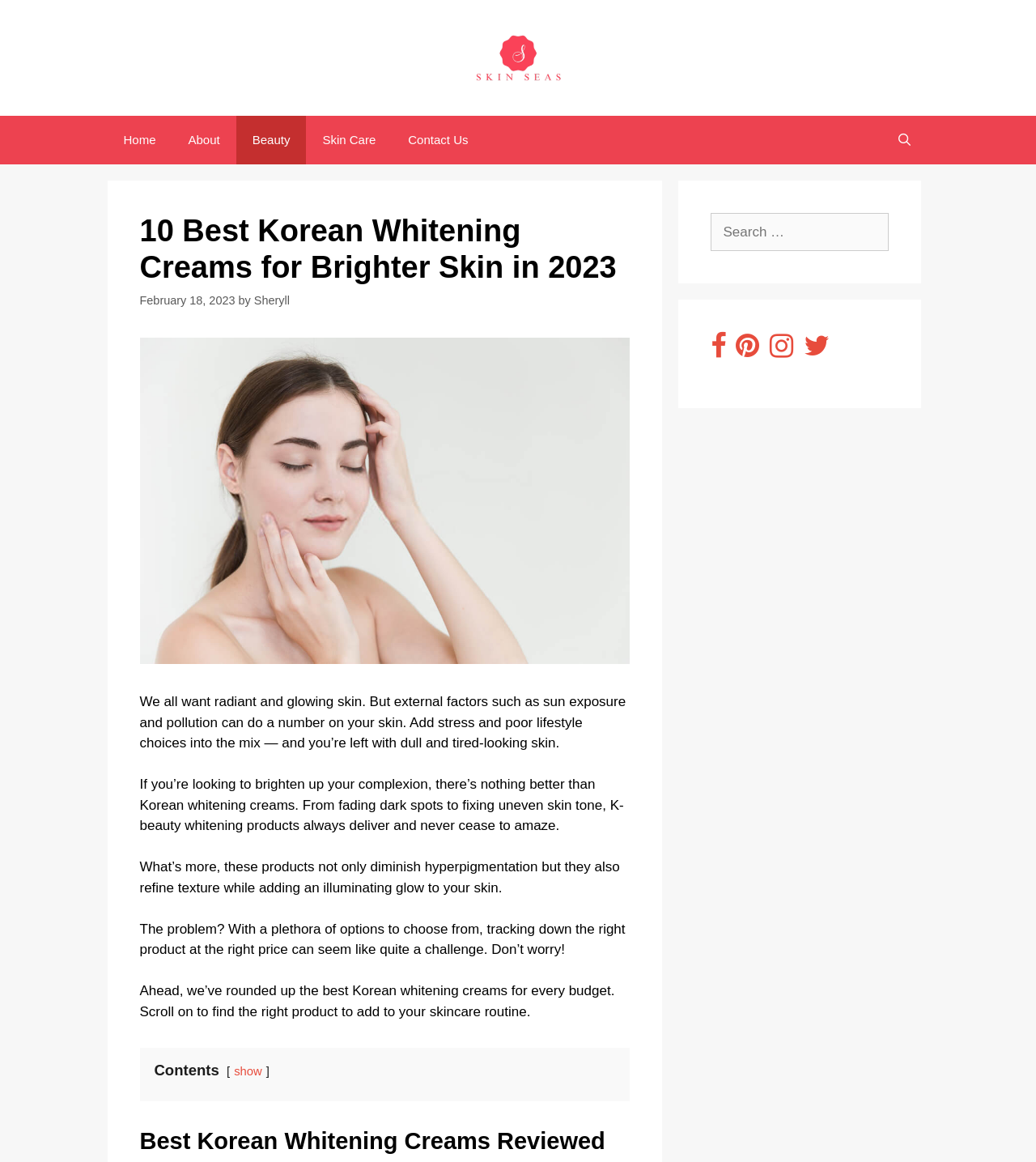Kindly determine the bounding box coordinates for the area that needs to be clicked to execute this instruction: "Click on the 'Home' link".

[0.104, 0.099, 0.166, 0.141]